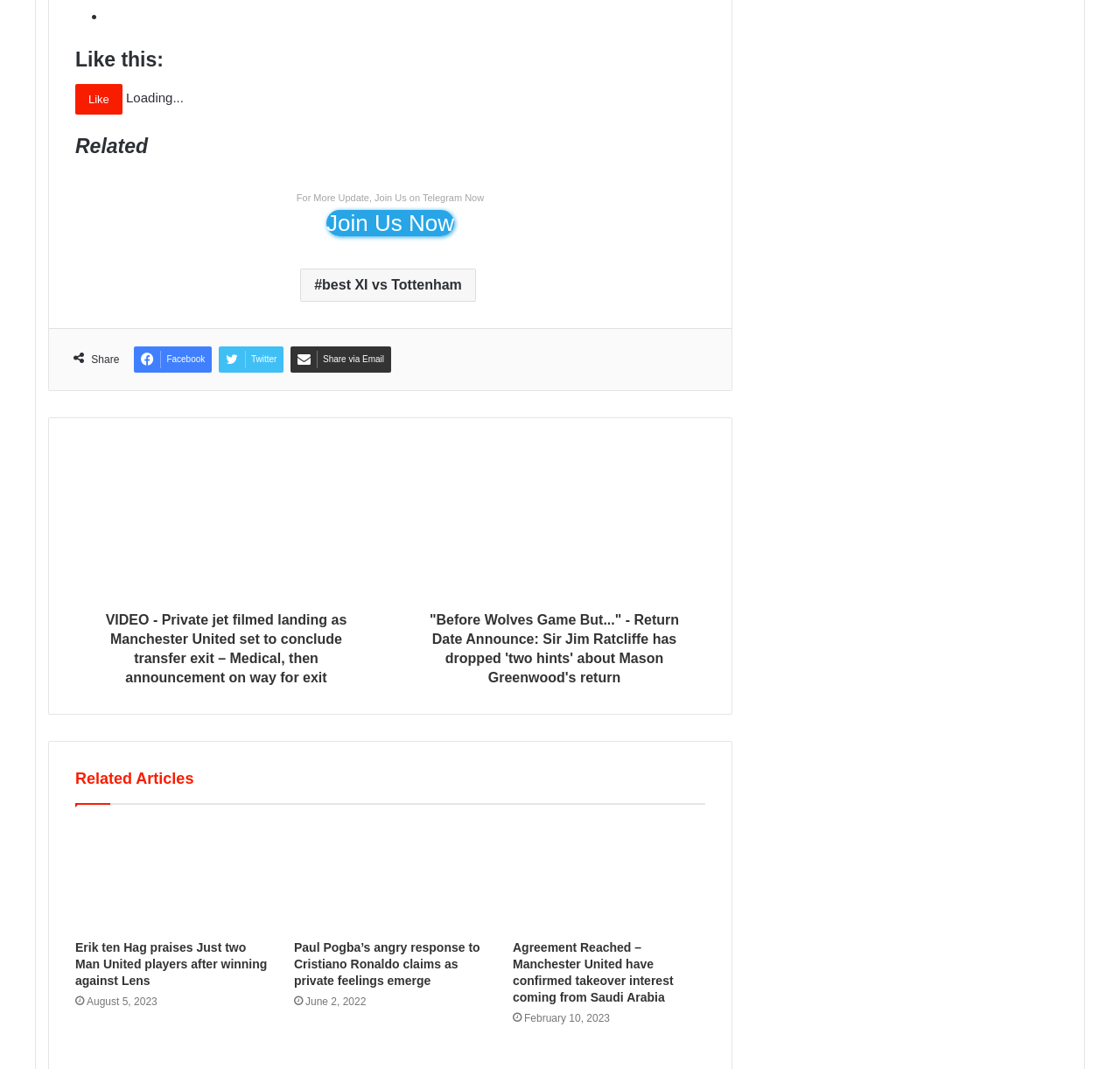Kindly determine the bounding box coordinates for the clickable area to achieve the given instruction: "View the image 'Man United 3 vs 1 Lenses'".

[0.067, 0.769, 0.239, 0.871]